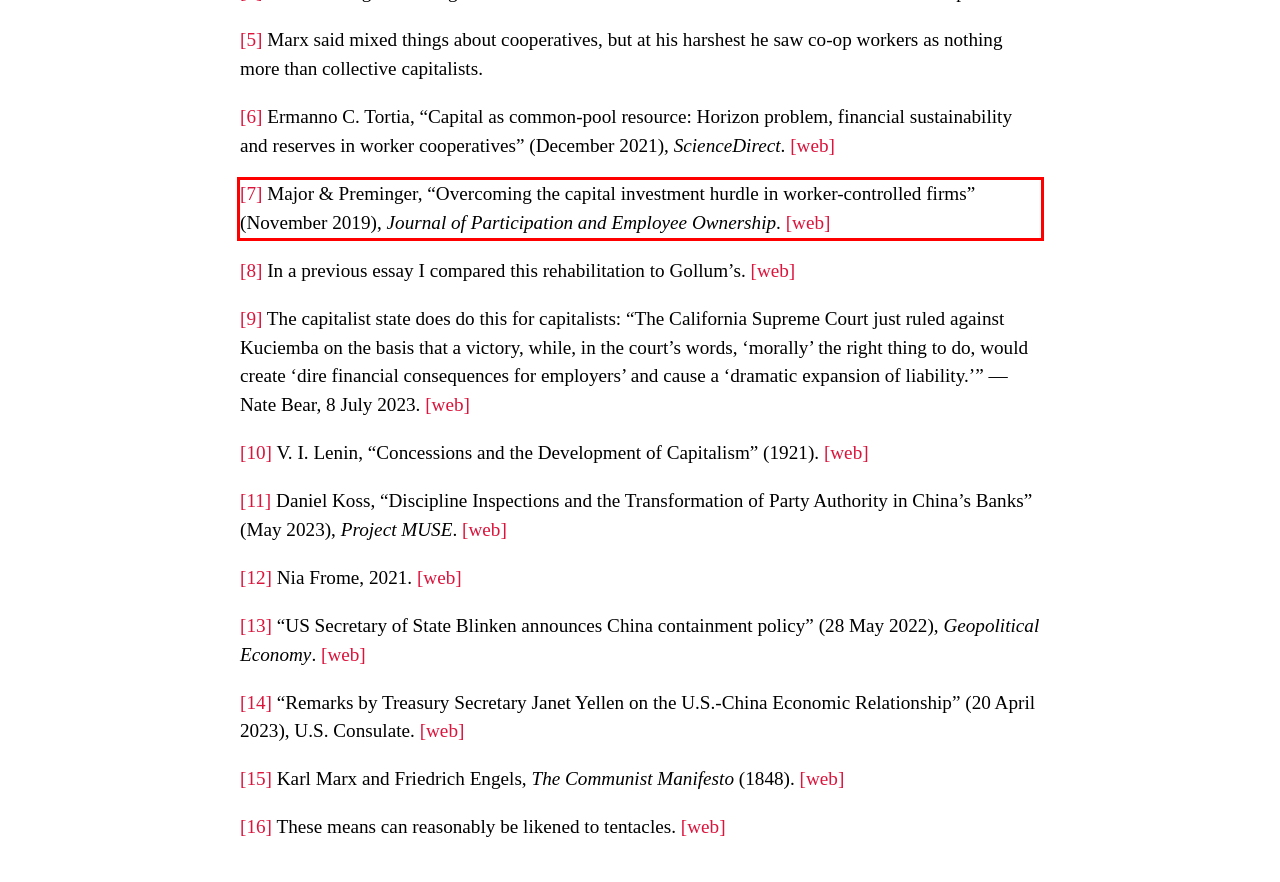In the screenshot of the webpage, find the red bounding box and perform OCR to obtain the text content restricted within this red bounding box.

[7] Major & Preminger, “Overcoming the capital investment hurdle in worker-controlled firms” (November 2019), Journal of Participation and Employee Ownership. [web]